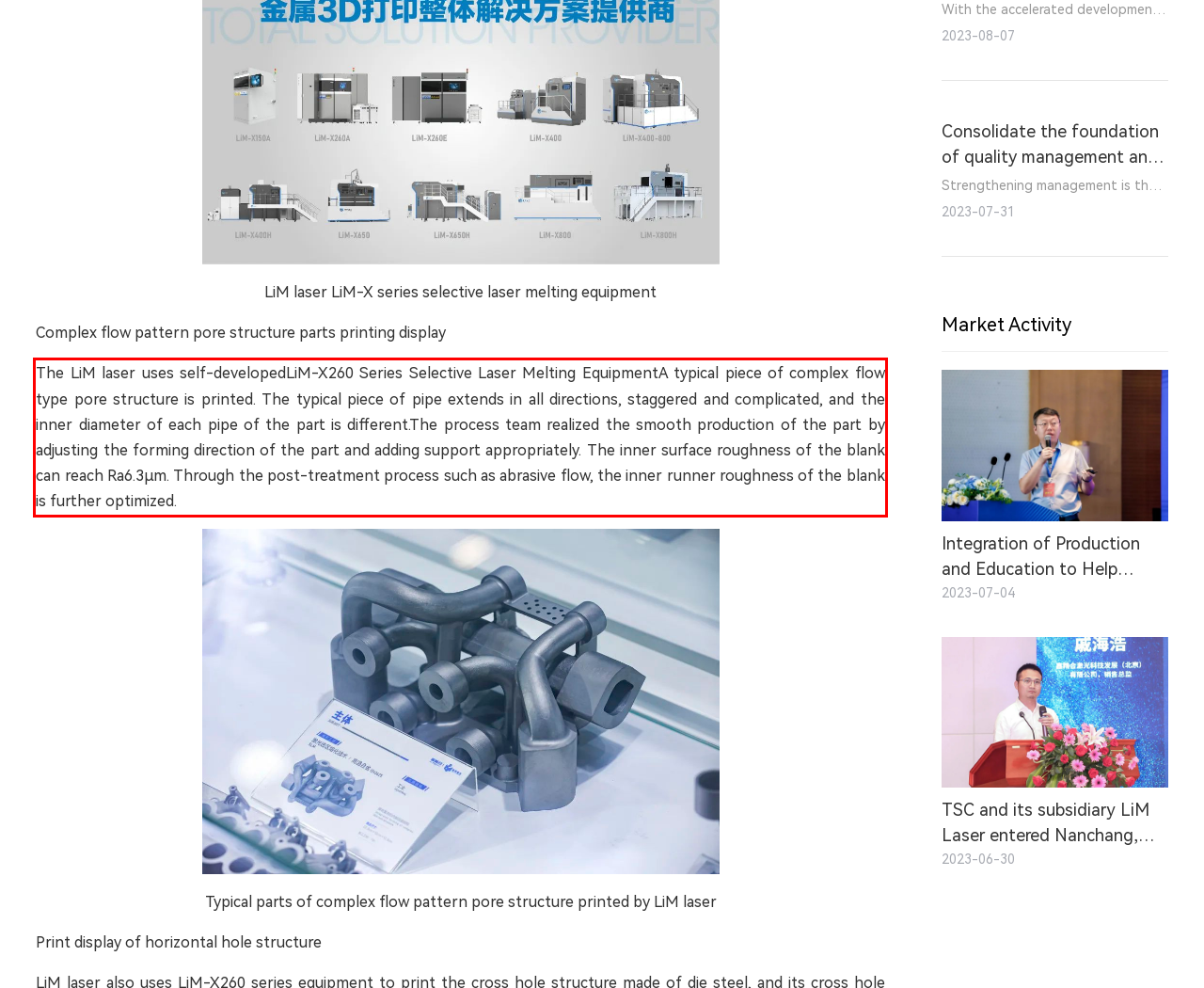Inspect the webpage screenshot that has a red bounding box and use OCR technology to read and display the text inside the red bounding box.

The LiM laser uses self-developedLiM-X260 Series Selective Laser Melting EquipmentA typical piece of complex flow type pore structure is printed. The typical piece of pipe extends in all directions, staggered and complicated, and the inner diameter of each pipe of the part is different.The process team realized the smooth production of the part by adjusting the forming direction of the part and adding support appropriately. The inner surface roughness of the blank can reach Ra6.3μm. Through the post-treatment process such as abrasive flow, the inner runner roughness of the blank is further optimized.